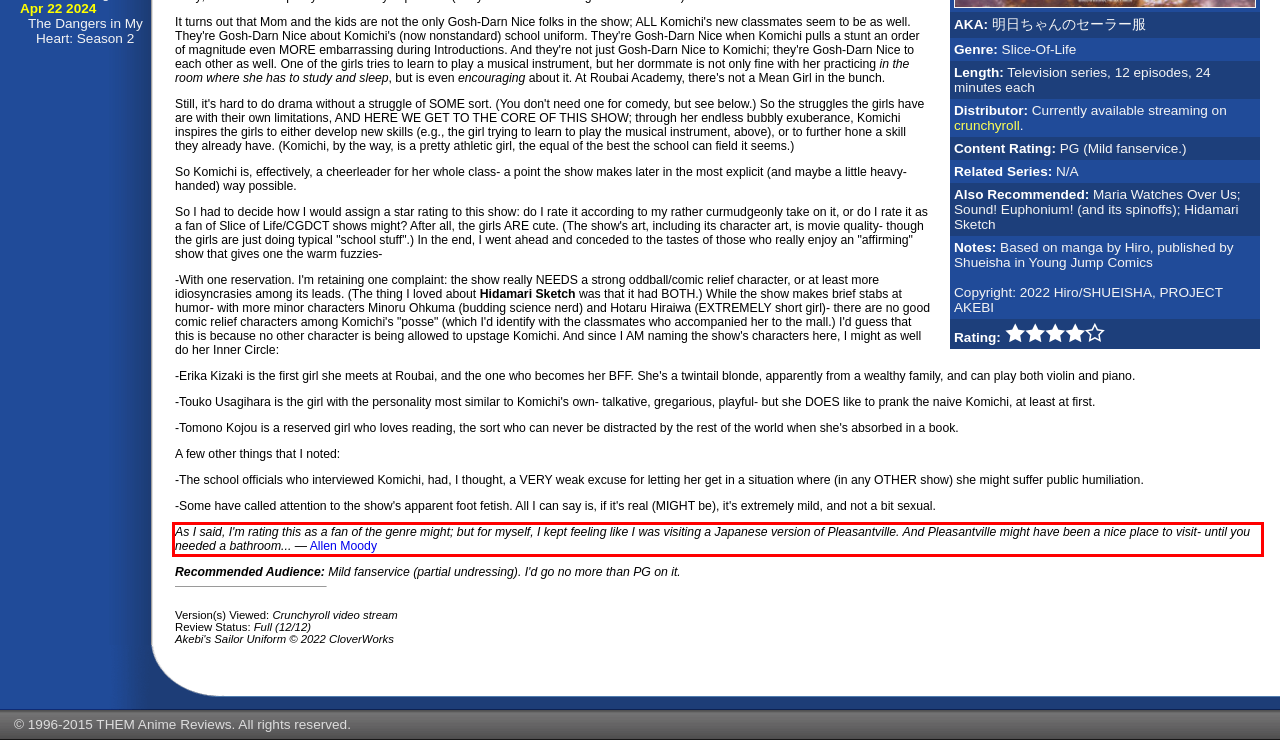Please perform OCR on the UI element surrounded by the red bounding box in the given webpage screenshot and extract its text content.

As I said, I'm rating this as a fan of the genre might; but for myself, I kept feeling like I was visiting a Japanese version of Pleasantville. And Pleasantville might have been a nice place to visit- until you needed a bathroom... — Allen Moody